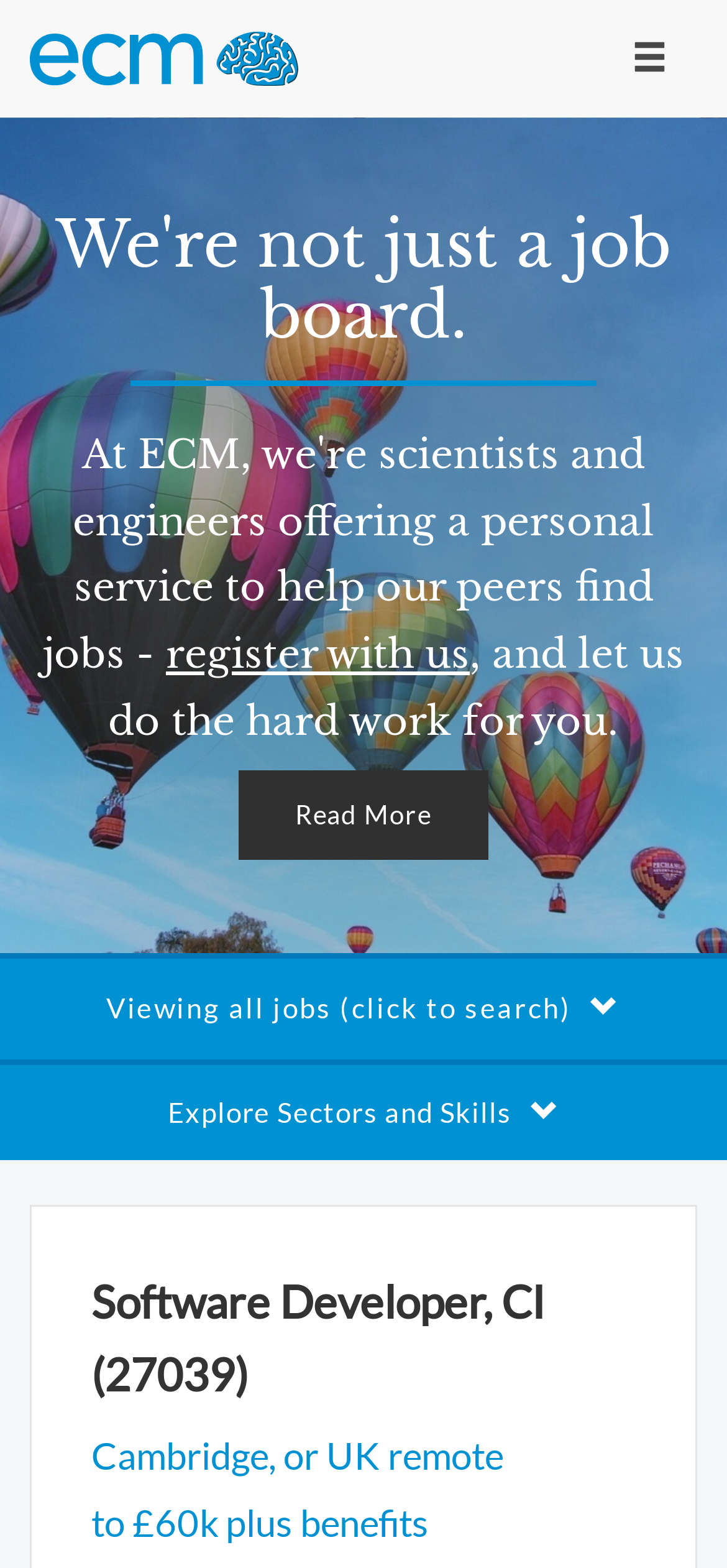What is the purpose of the 'Toggle navigation' button?
Look at the screenshot and respond with one word or a short phrase.

To toggle navigation